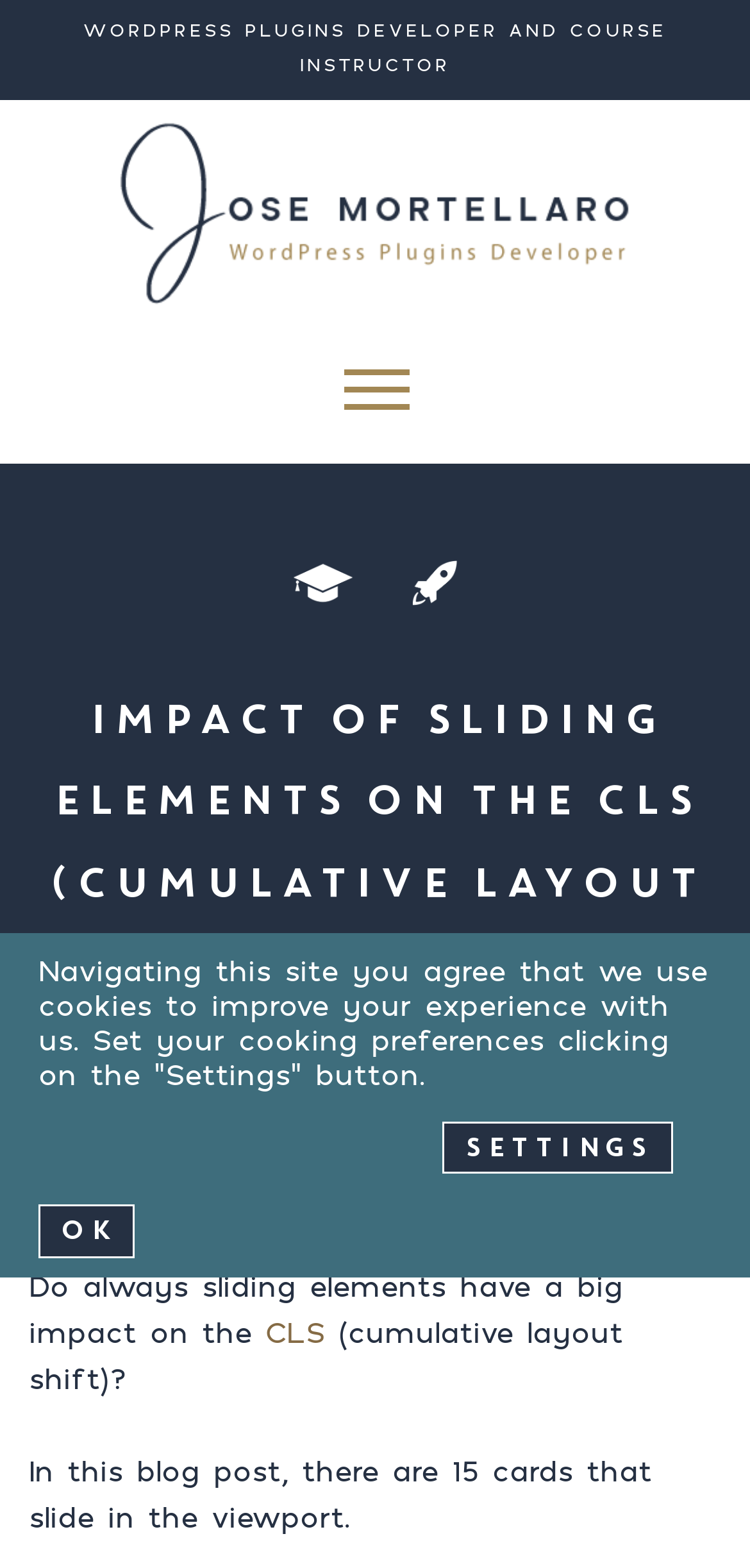Identify and generate the primary title of the webpage.

IMPACT OF SLIDING ELEMENTS ON THE CLS (CUMULATIVE LAYOUT SHIFT)